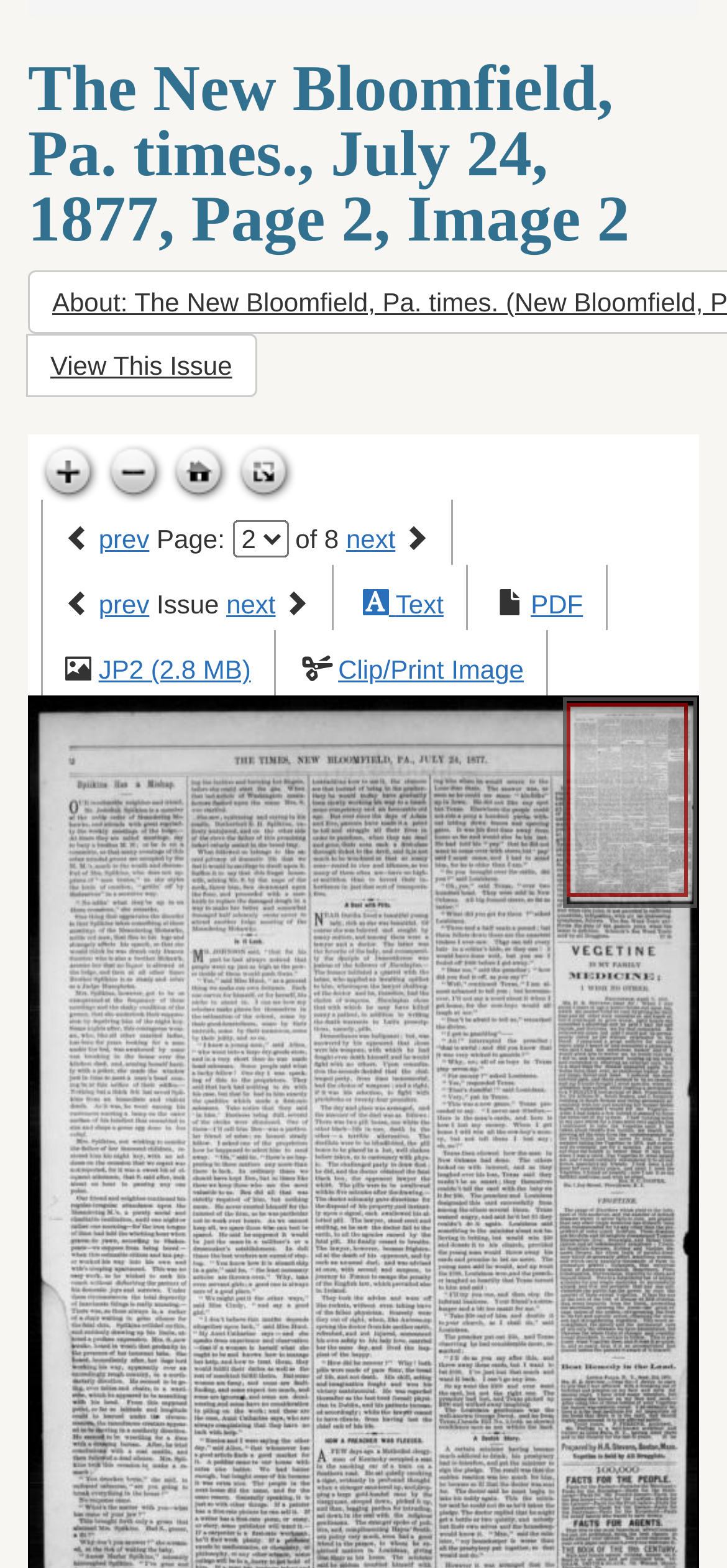For the following element description, predict the bounding box coordinates in the format (top-left x, top-left y, bottom-right x, bottom-right y). All values should be floating point numbers between 0 and 1. Description: Clip/Print Image

[0.465, 0.417, 0.72, 0.436]